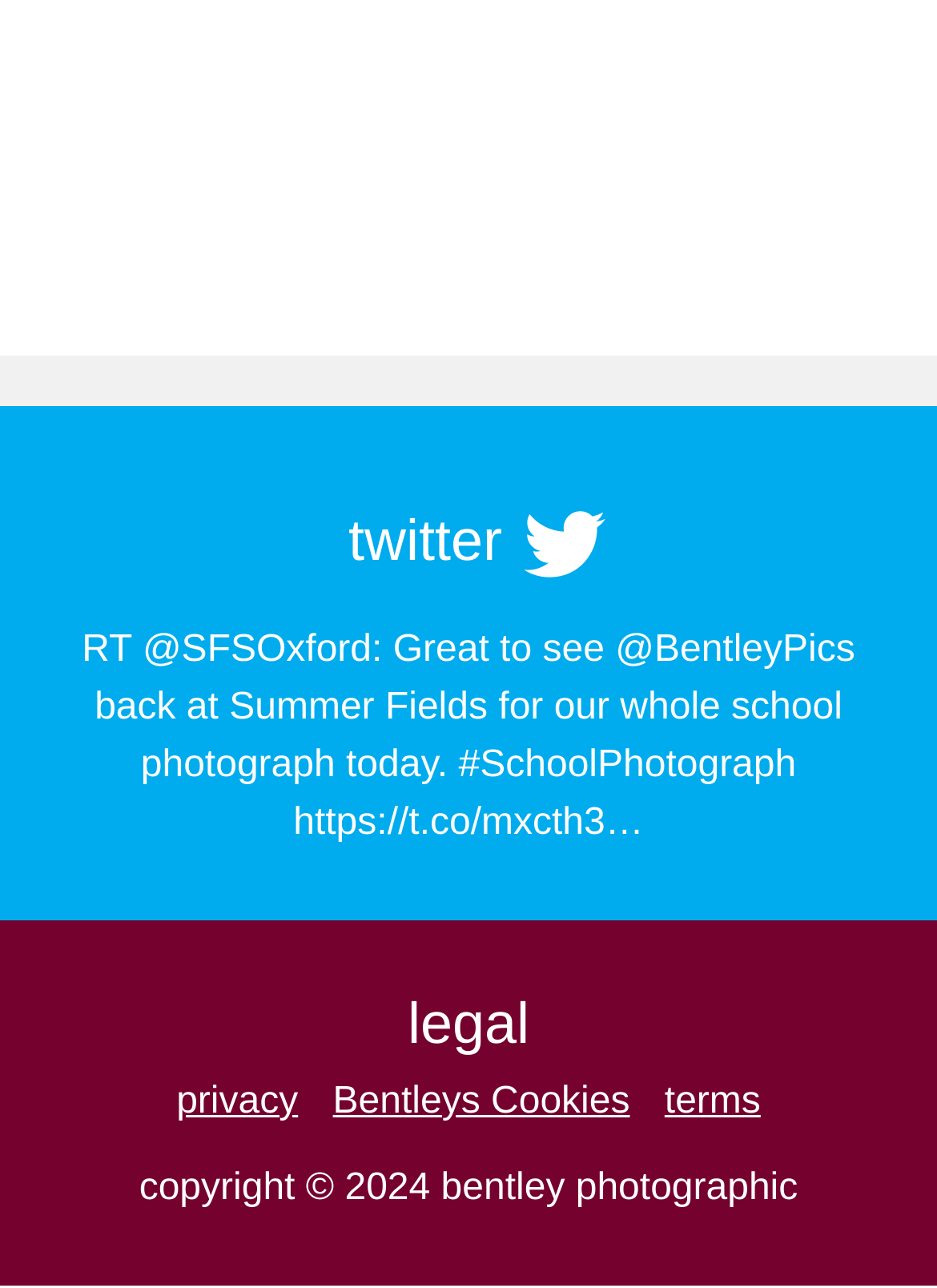Provide a short answer to the following question with just one word or phrase: What is the username of the Twitter account?

@SFSOxford